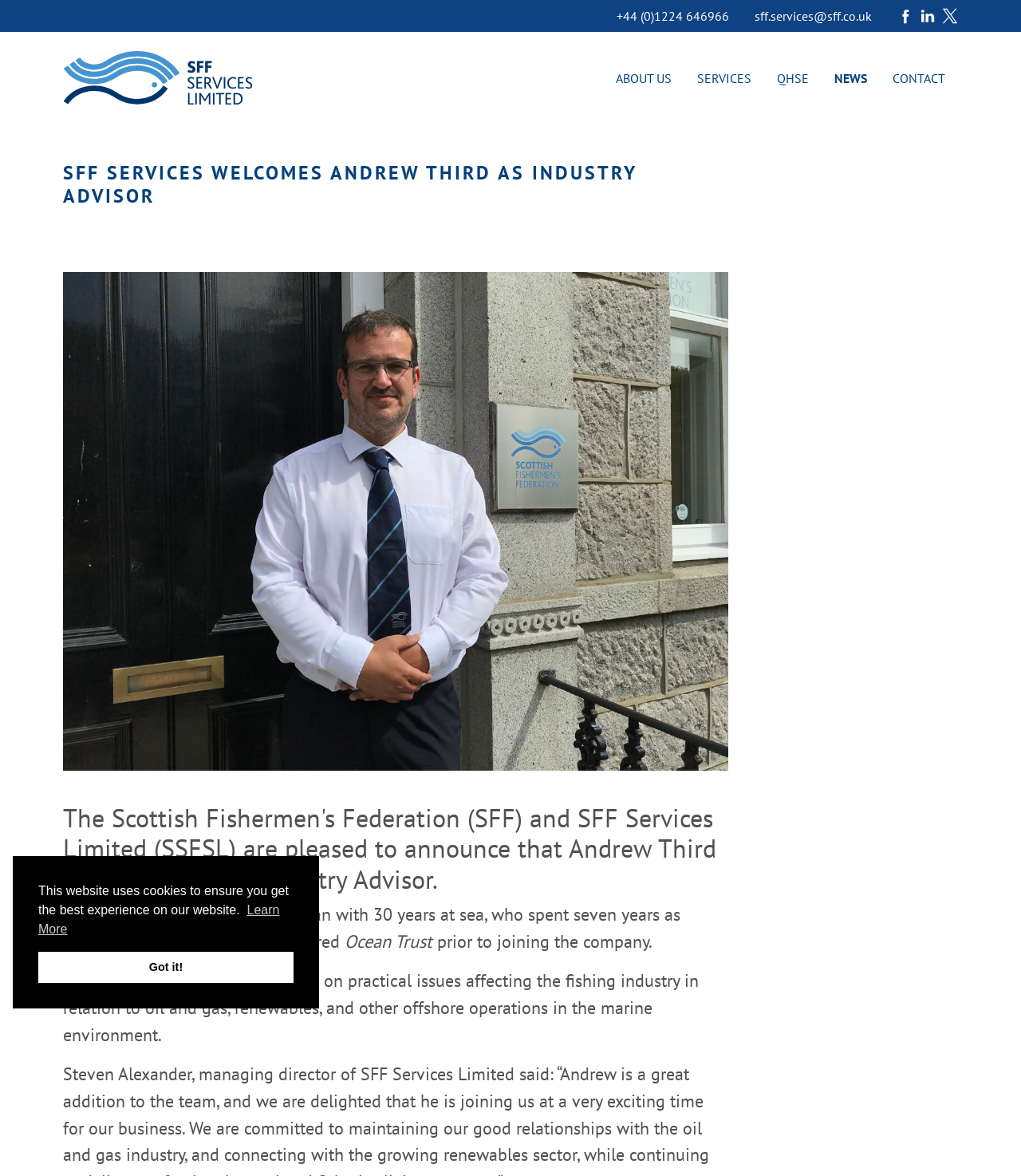Answer the question with a single word or phrase: 
What is the name of the company Andrew Third worked for prior to joining SFF Services Limited?

Ocean Trust